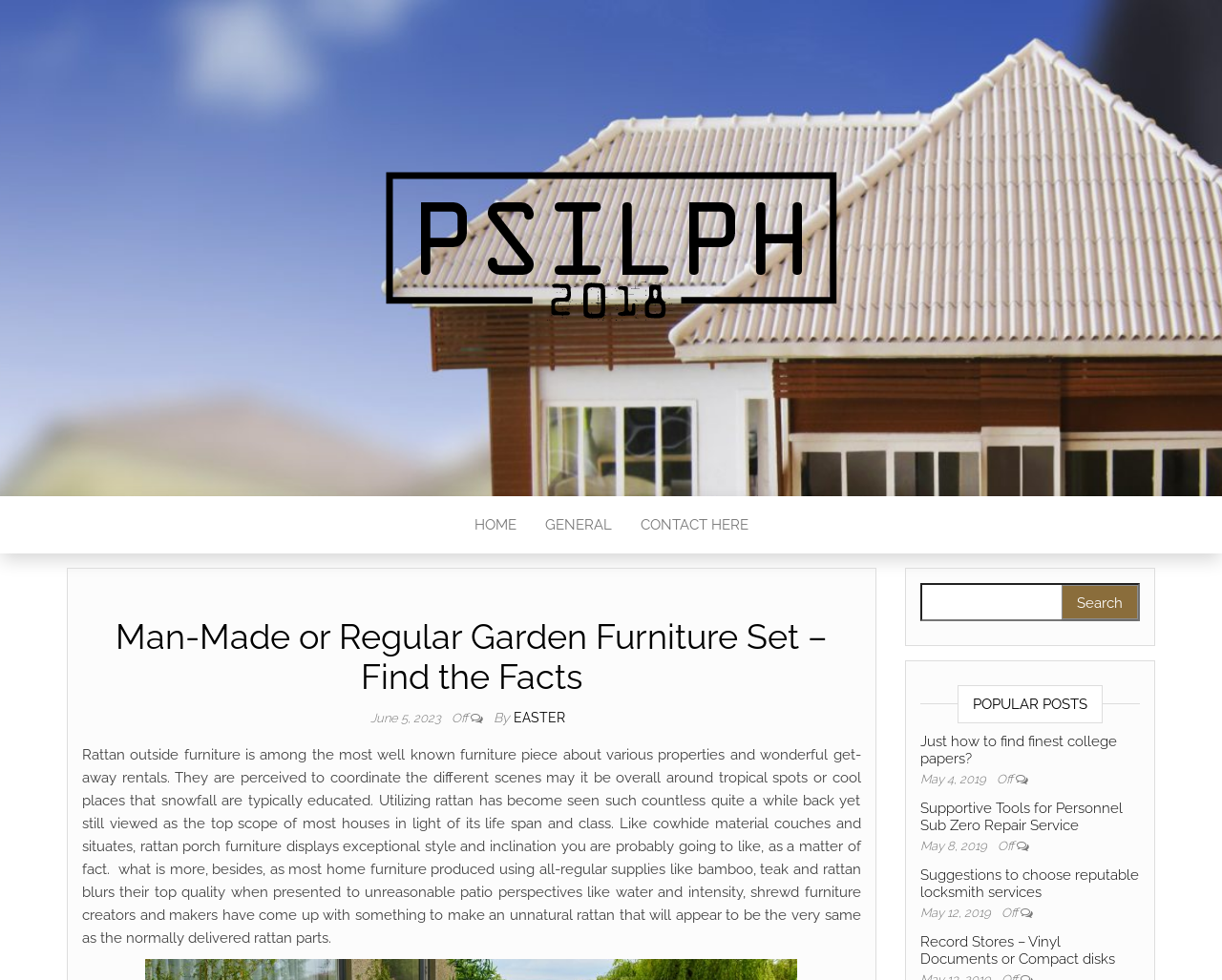What is the category of the popular posts?
Using the visual information, respond with a single word or phrase.

Various topics